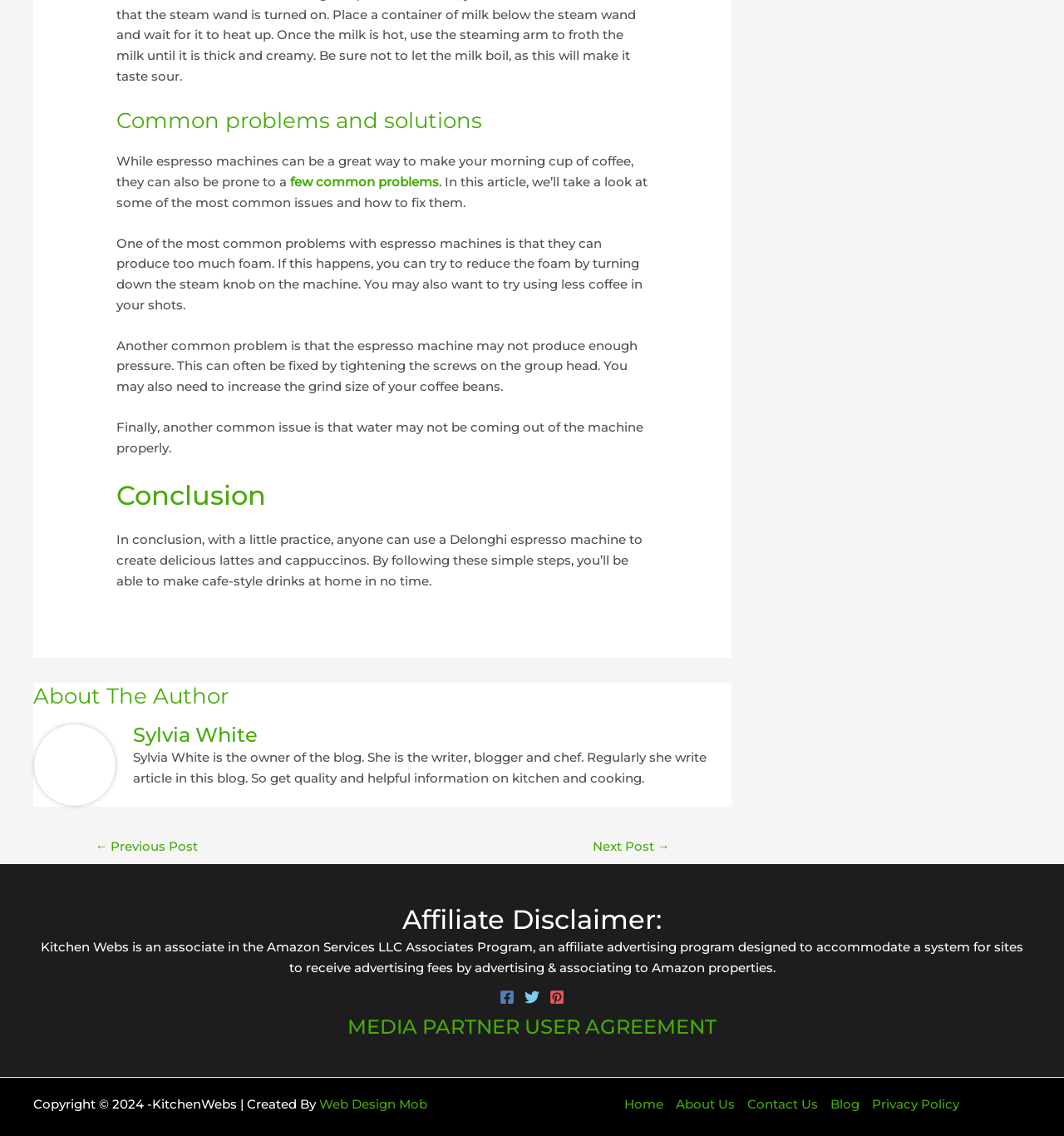What is the name of the affiliate program mentioned on the webpage?
Please describe in detail the information shown in the image to answer the question.

The webpage has an 'Affiliate Disclaimer' section which mentions that Kitchen Webs is an associate in the Amazon Services LLC Associates Program, an affiliate advertising program designed to accommodate a system for sites to receive advertising fees by advertising and associating to Amazon properties.